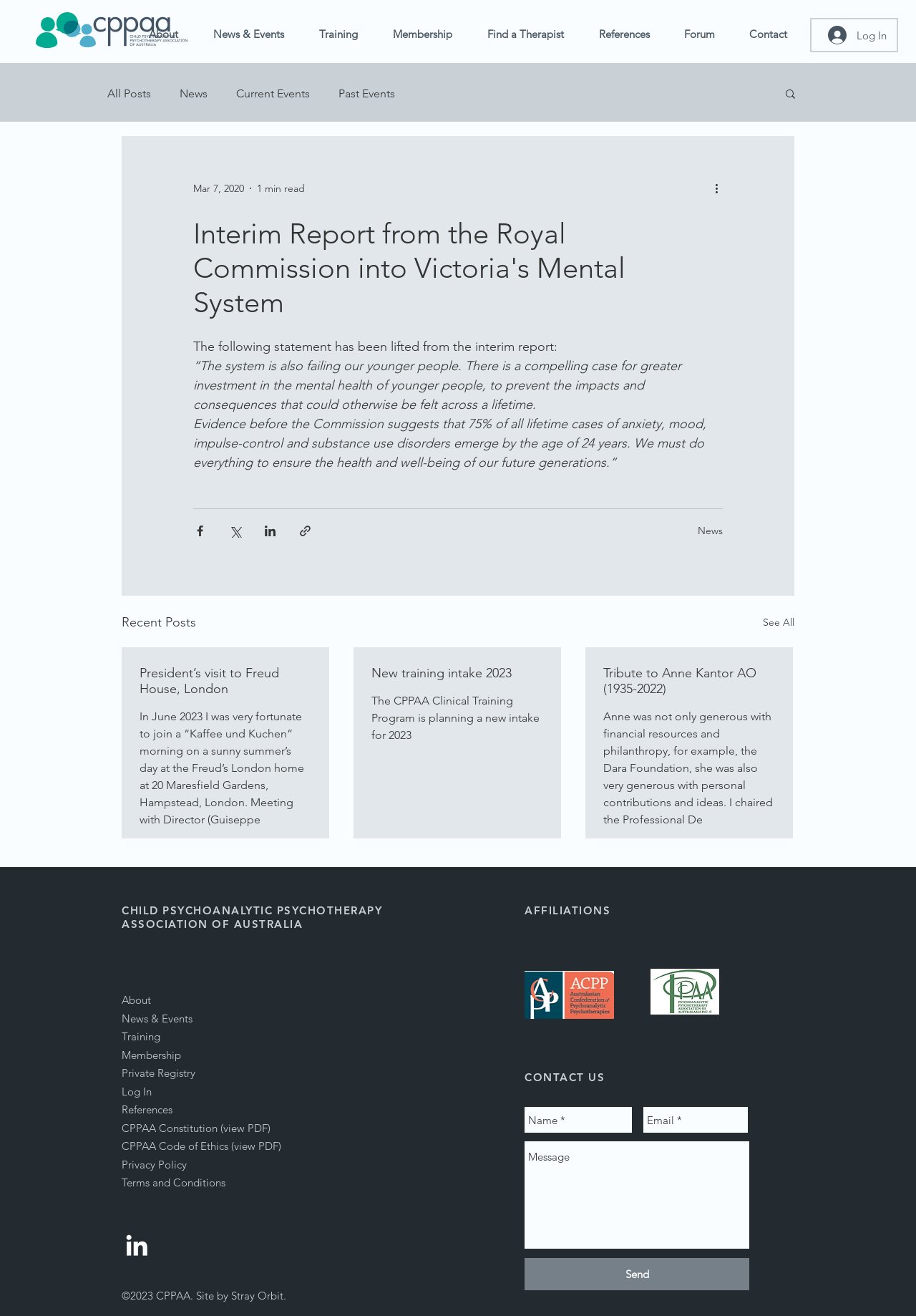How many social media links are there in the social bar?
Examine the image closely and answer the question with as much detail as possible.

I found the answer by looking at the list element with the text 'Social Bar' and found only one link element inside it.